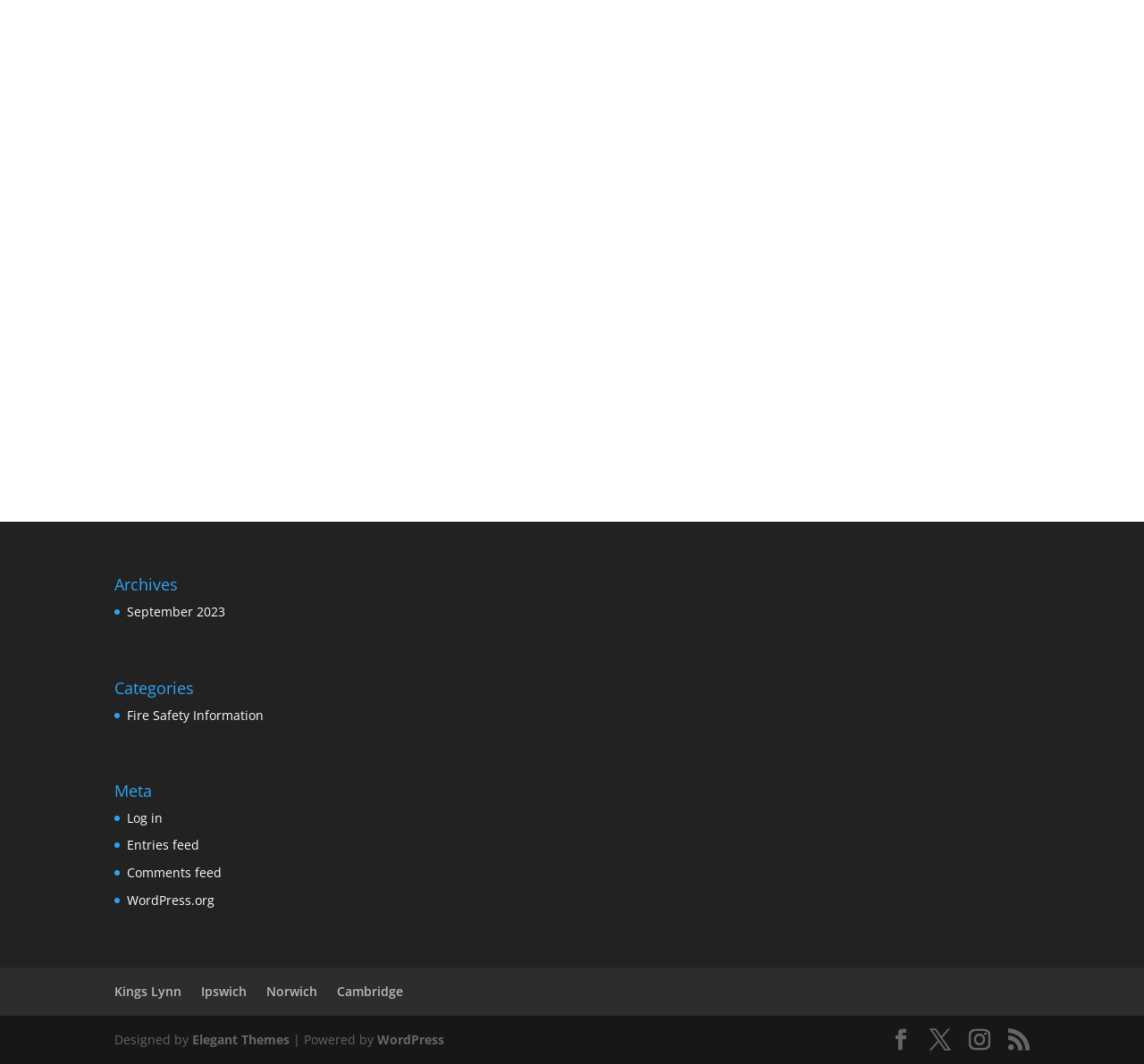Find the UI element described as: "View Our Services" and predict its bounding box coordinates. Ensure the coordinates are four float numbers between 0 and 1, [left, top, right, bottom].

[0.138, 0.145, 0.37, 0.197]